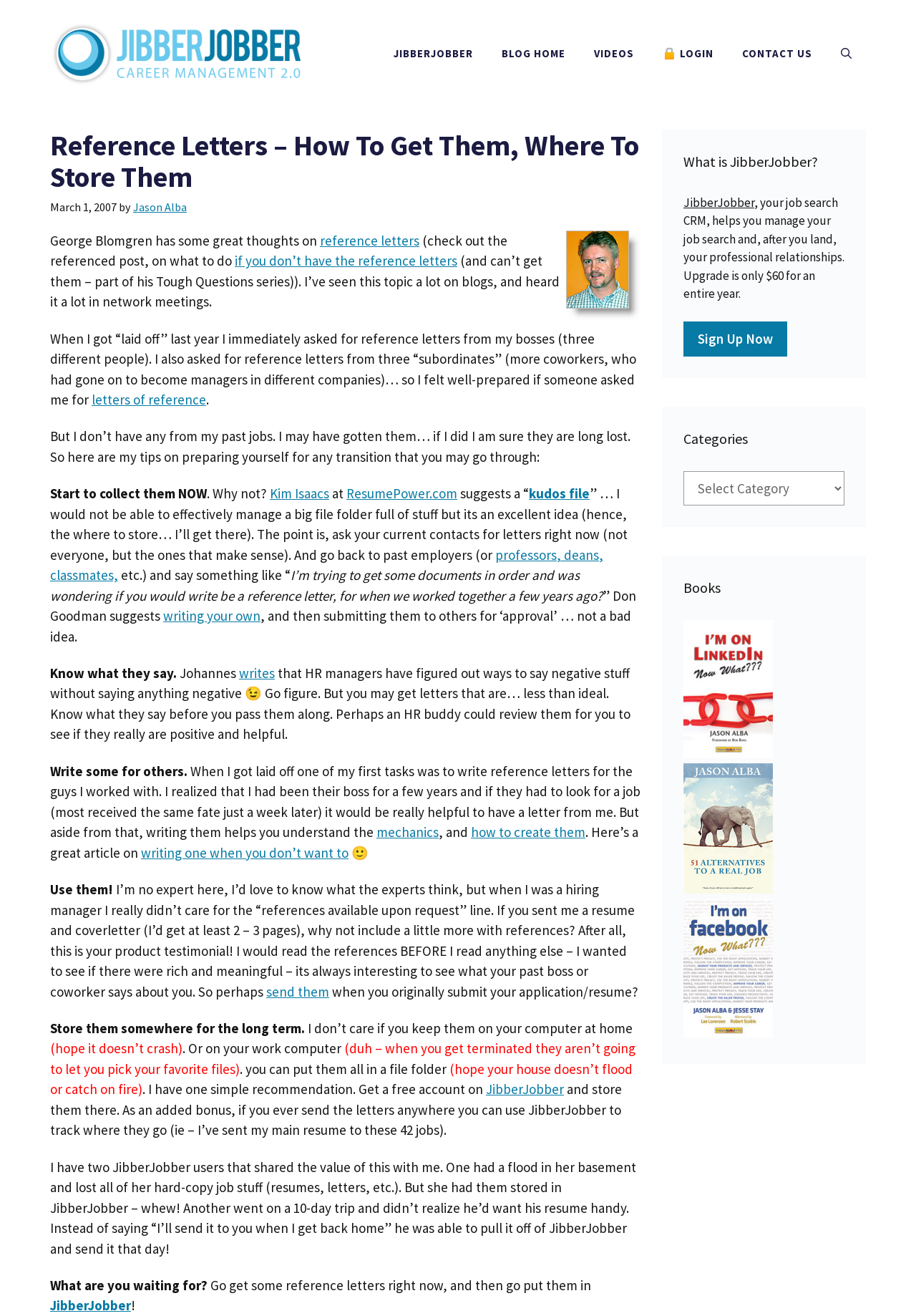Locate the bounding box coordinates of the clickable area to execute the instruction: "Search for a topic using the 'Open Search Bar' link". Provide the coordinates as four float numbers between 0 and 1, represented as [left, top, right, bottom].

[0.902, 0.025, 0.945, 0.057]